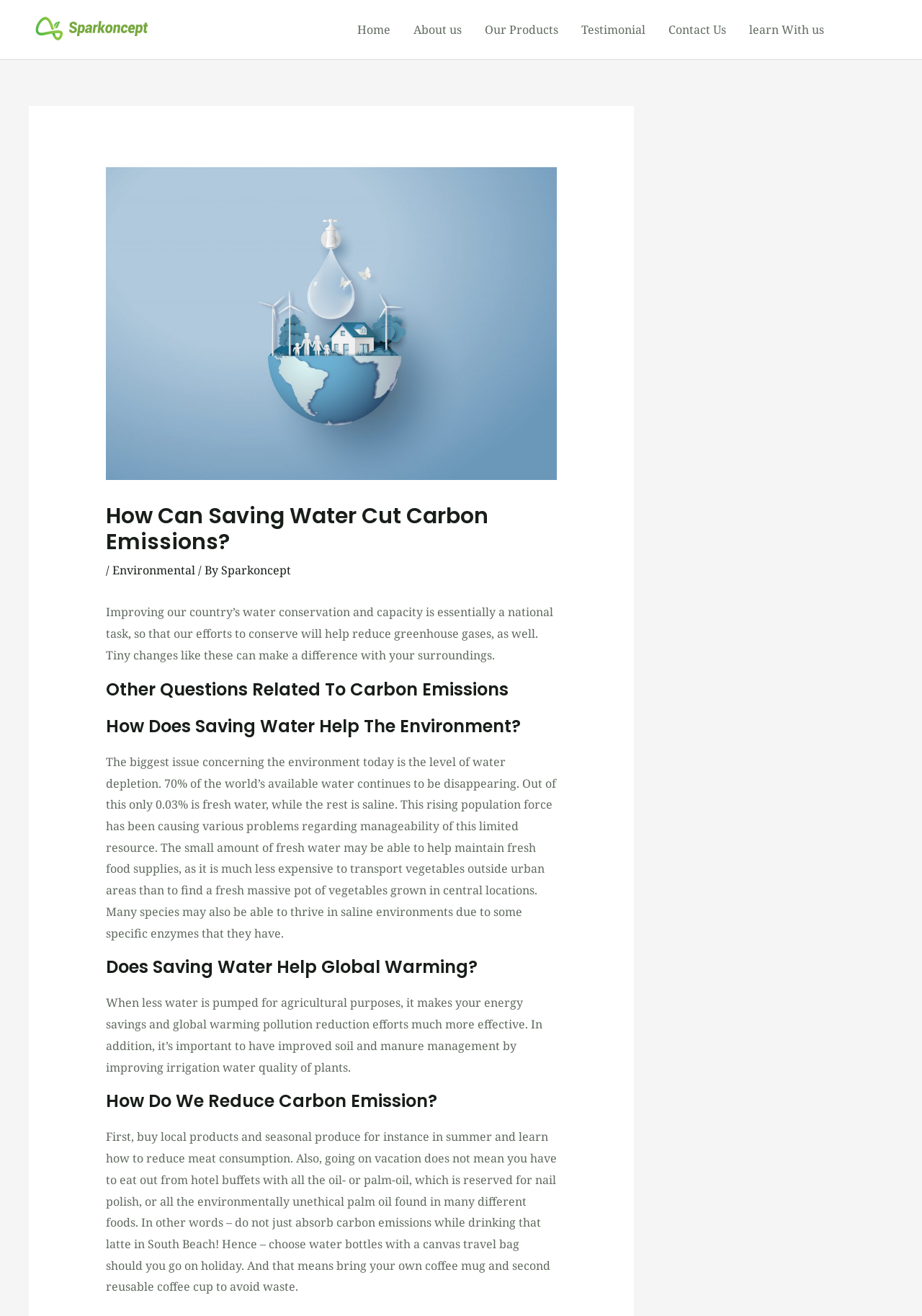Carefully observe the image and respond to the question with a detailed answer:
How can improved soil and manure management help?

This information can be found in the paragraph that starts with 'When less water is pumped for agricultural purposes...'. It states that 'it’s important to have improved soil and manure management by improving irrigation water quality of plants'.